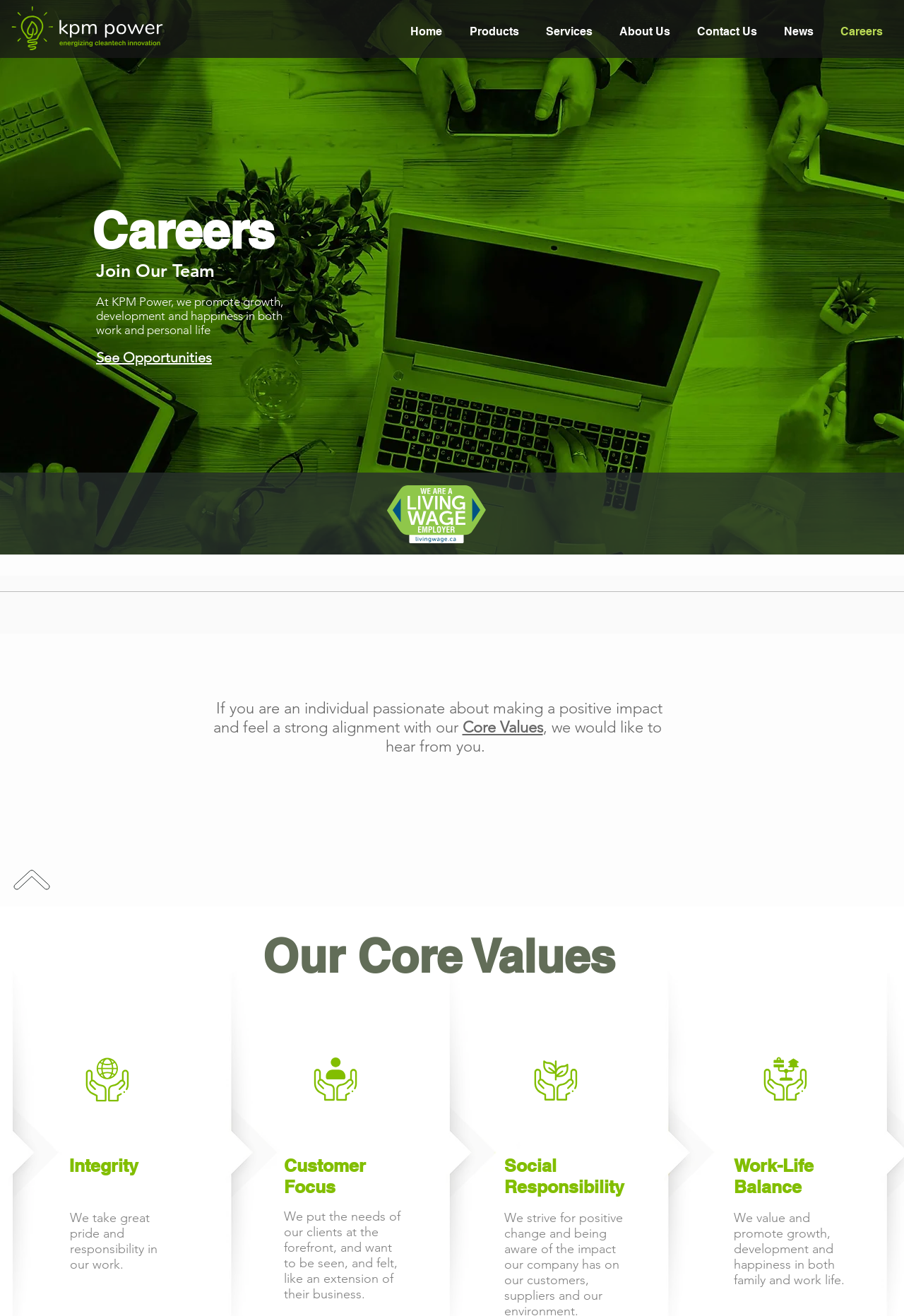What is the main topic of the webpage?
From the screenshot, supply a one-word or short-phrase answer.

Careers at KPM Power